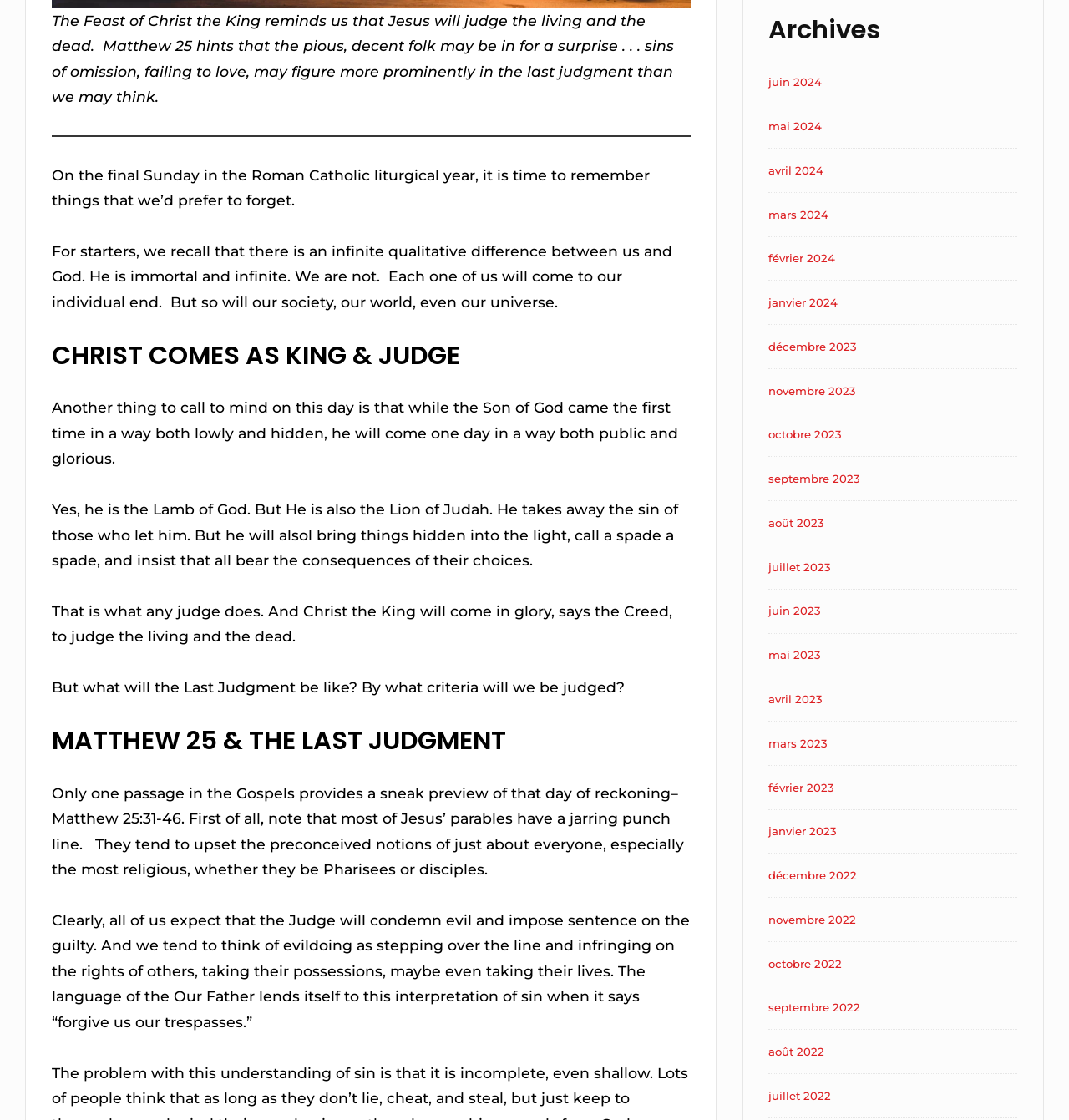Locate the bounding box coordinates of the area you need to click to fulfill this instruction: 'Go to juin 2024'. The coordinates must be in the form of four float numbers ranging from 0 to 1: [left, top, right, bottom].

[0.719, 0.067, 0.769, 0.079]